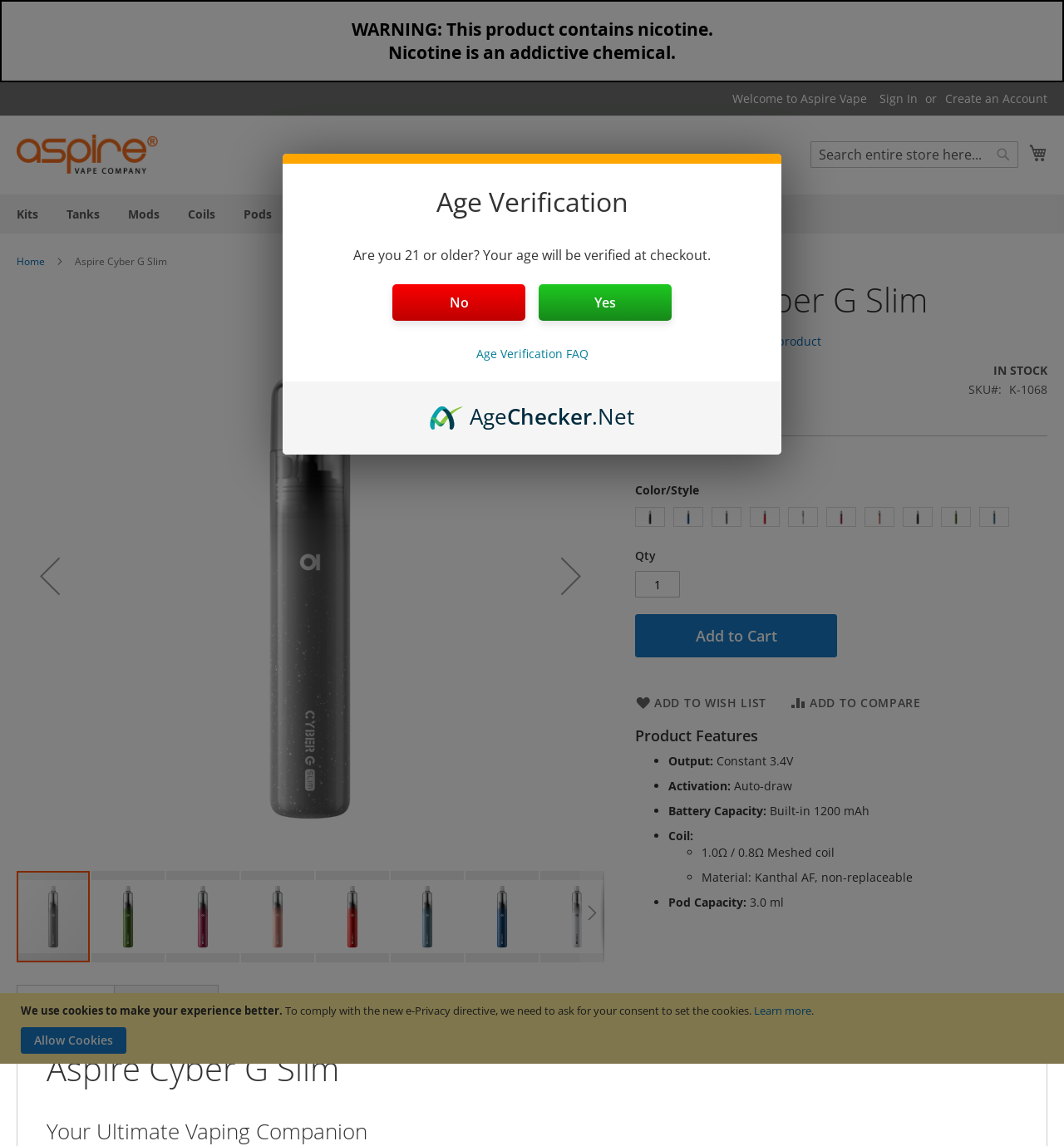Please predict the bounding box coordinates of the element's region where a click is necessary to complete the following instruction: "Search for products". The coordinates should be represented by four float numbers between 0 and 1, i.e., [left, top, right, bottom].

[0.76, 0.142, 0.796, 0.156]